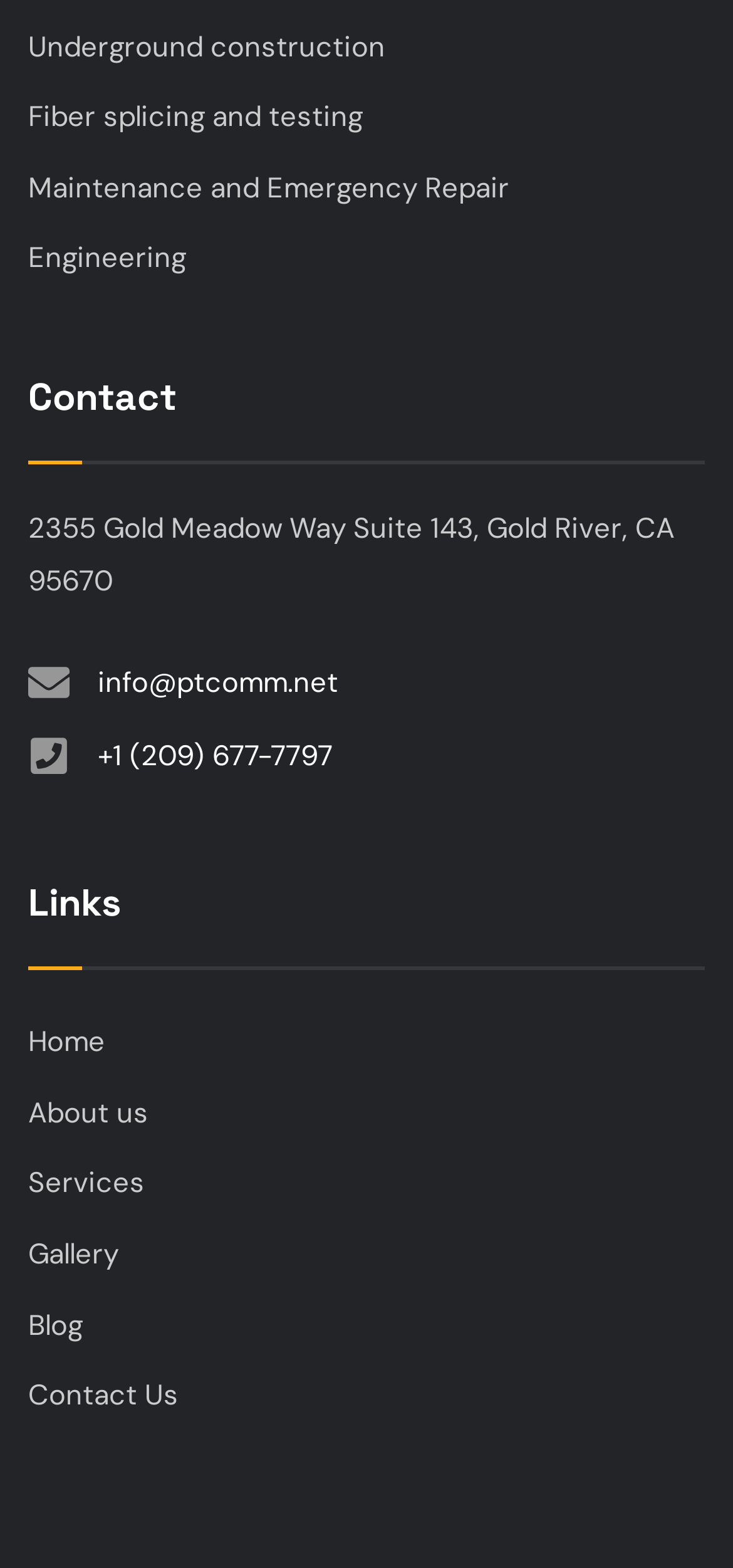What is the second service offered by the company?
Using the image as a reference, answer the question in detail.

I found the second service offered by the company by looking at the top section of the webpage, where I saw a series of links, and the second one was 'Fiber splicing and testing'.